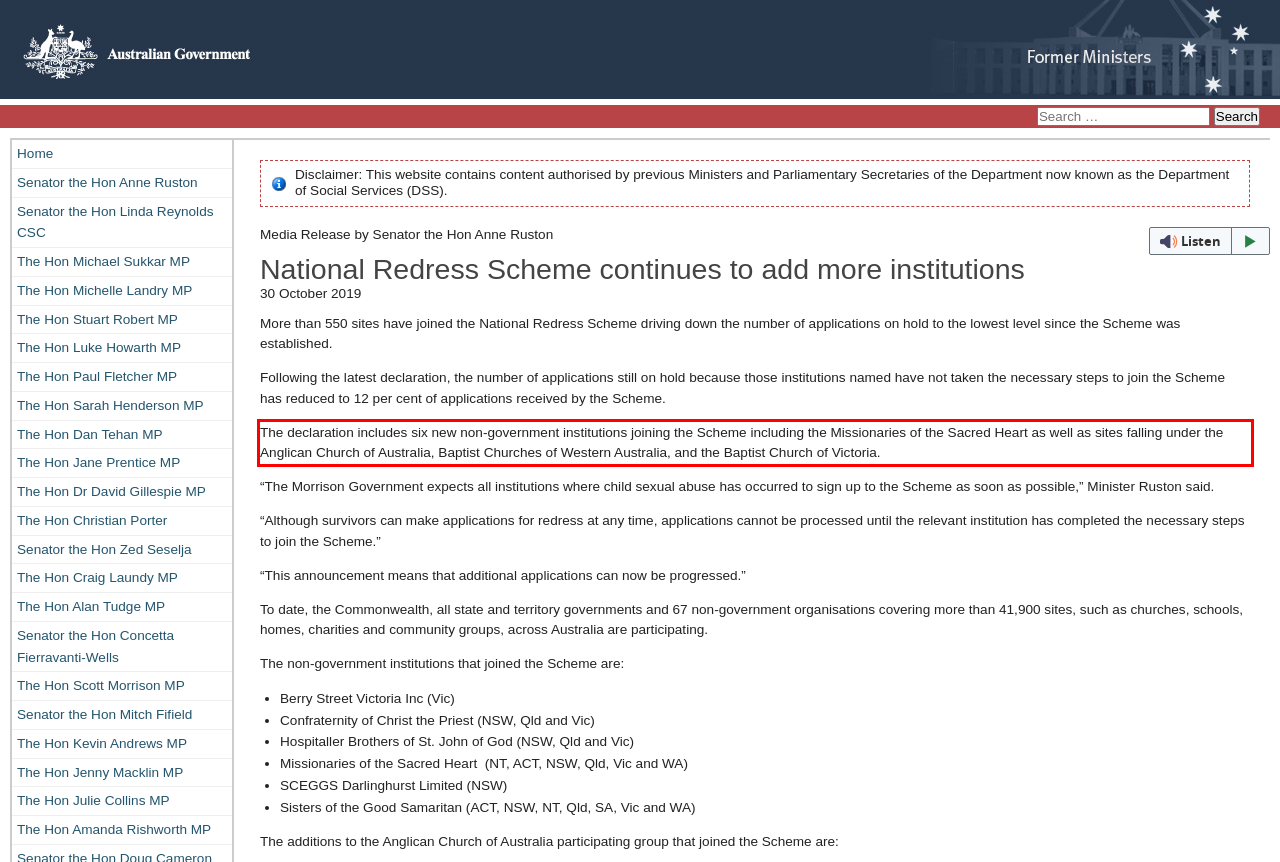Extract and provide the text found inside the red rectangle in the screenshot of the webpage.

The declaration includes six new non-government institutions joining the Scheme including the Missionaries of the Sacred Heart as well as sites falling under the Anglican Church of Australia, Baptist Churches of Western Australia, and the Baptist Church of Victoria.